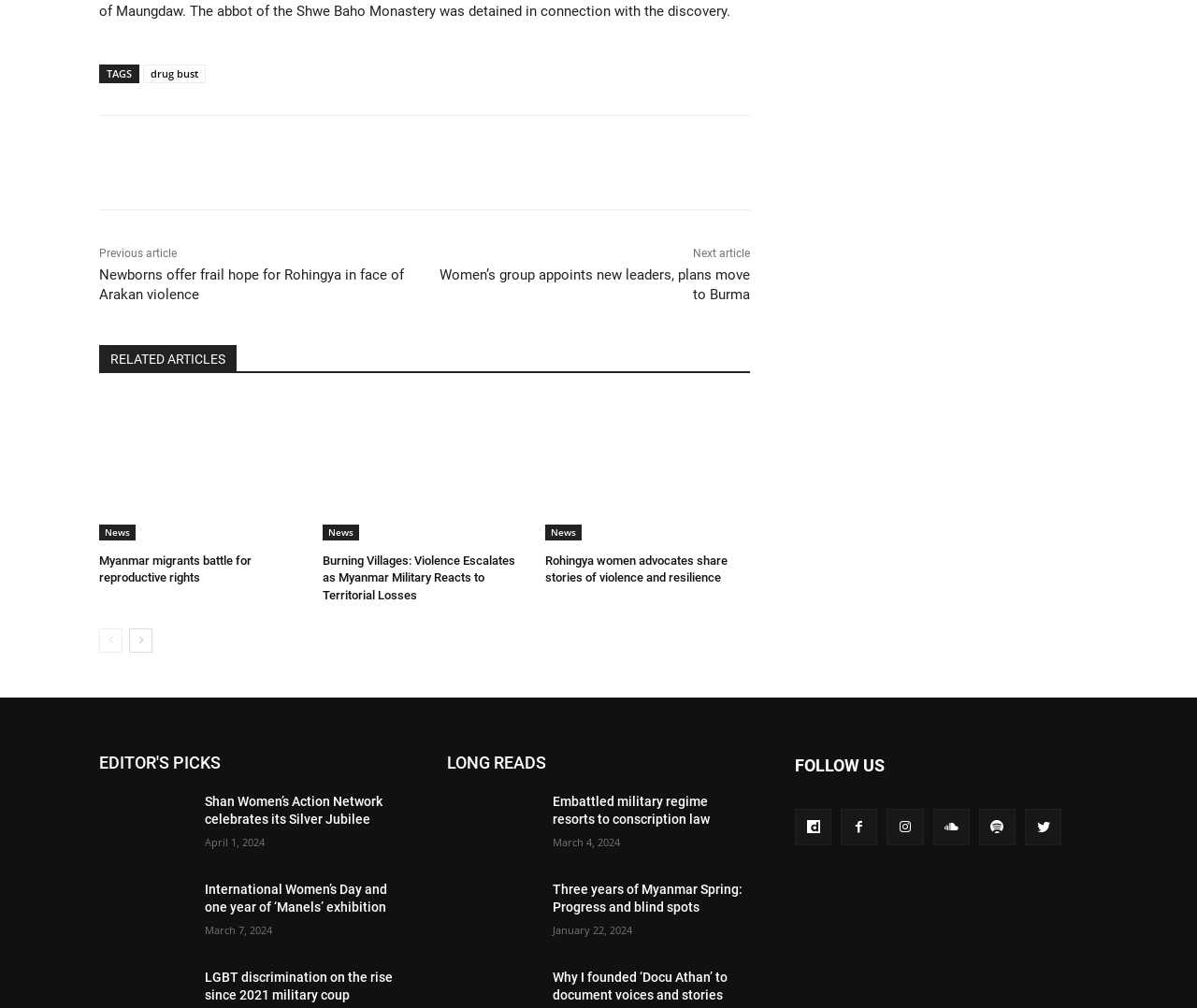Provide a brief response to the question below using a single word or phrase: 
What is the title of the section that contains the article 'Shan Women’s Action Network celebrates its Silver Jubilee'?

EDITOR'S PICKS